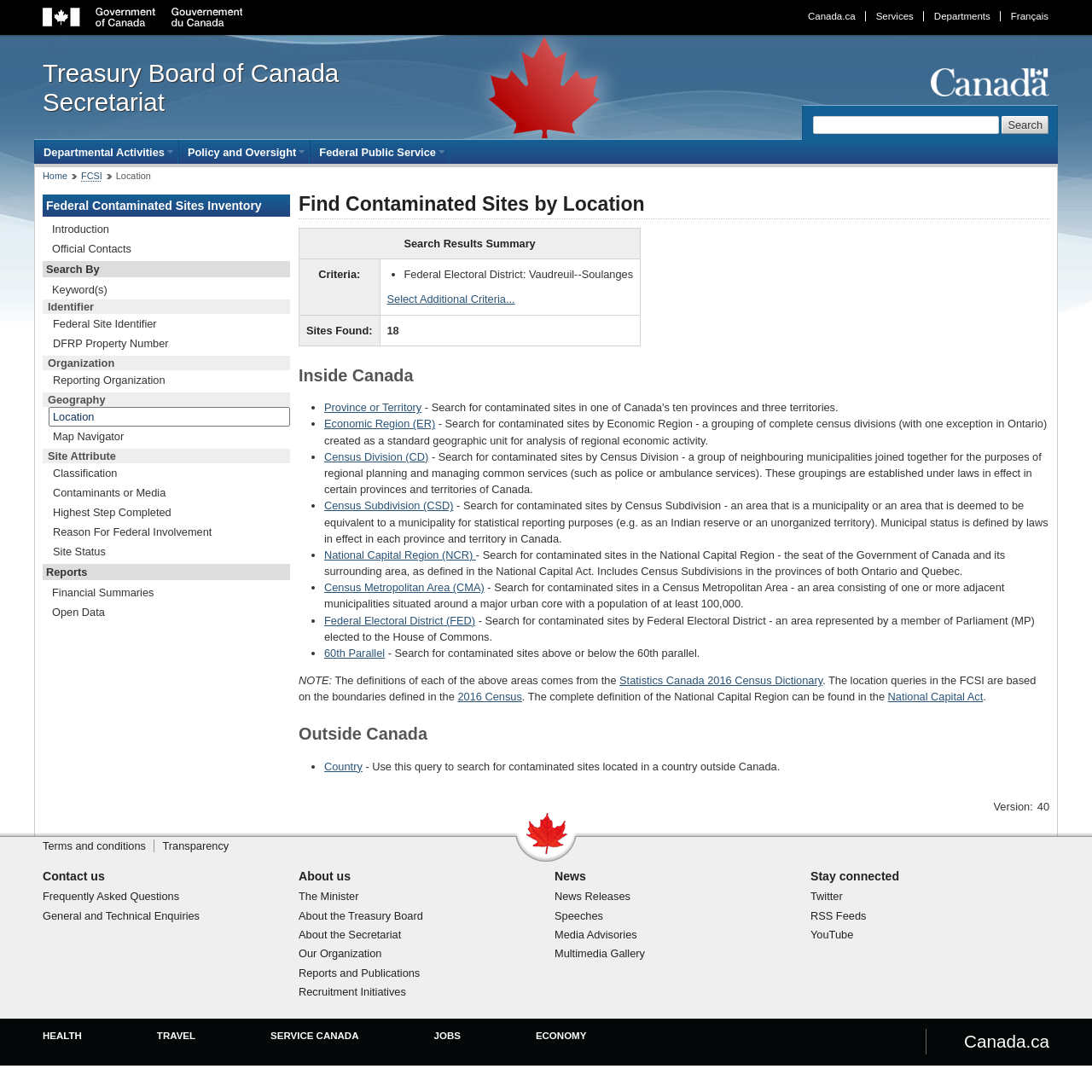Could you specify the bounding box coordinates for the clickable section to complete the following instruction: "Search website"?

[0.744, 0.107, 0.915, 0.123]